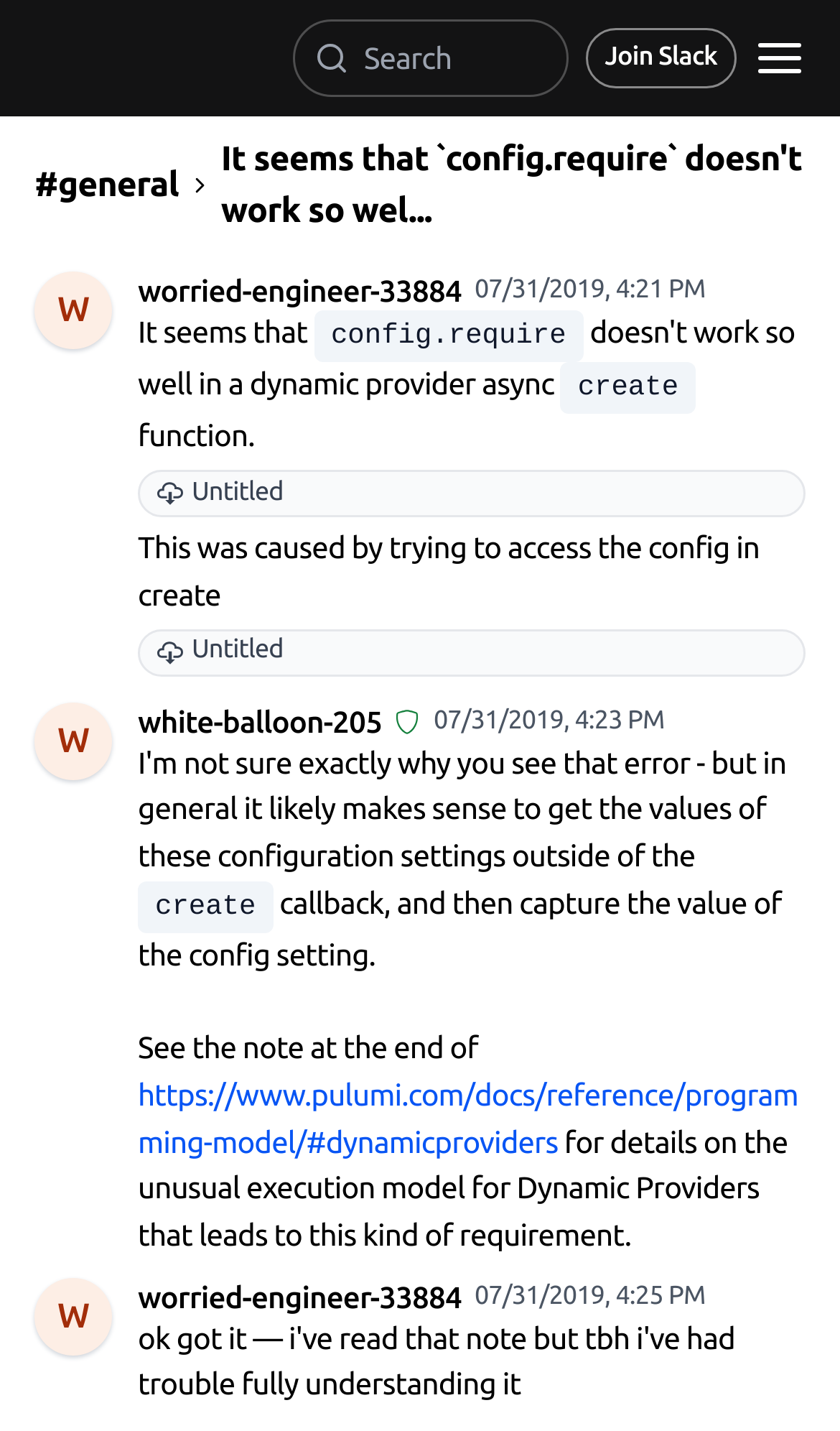How many comments are there?
Please answer using one word or phrase, based on the screenshot.

3